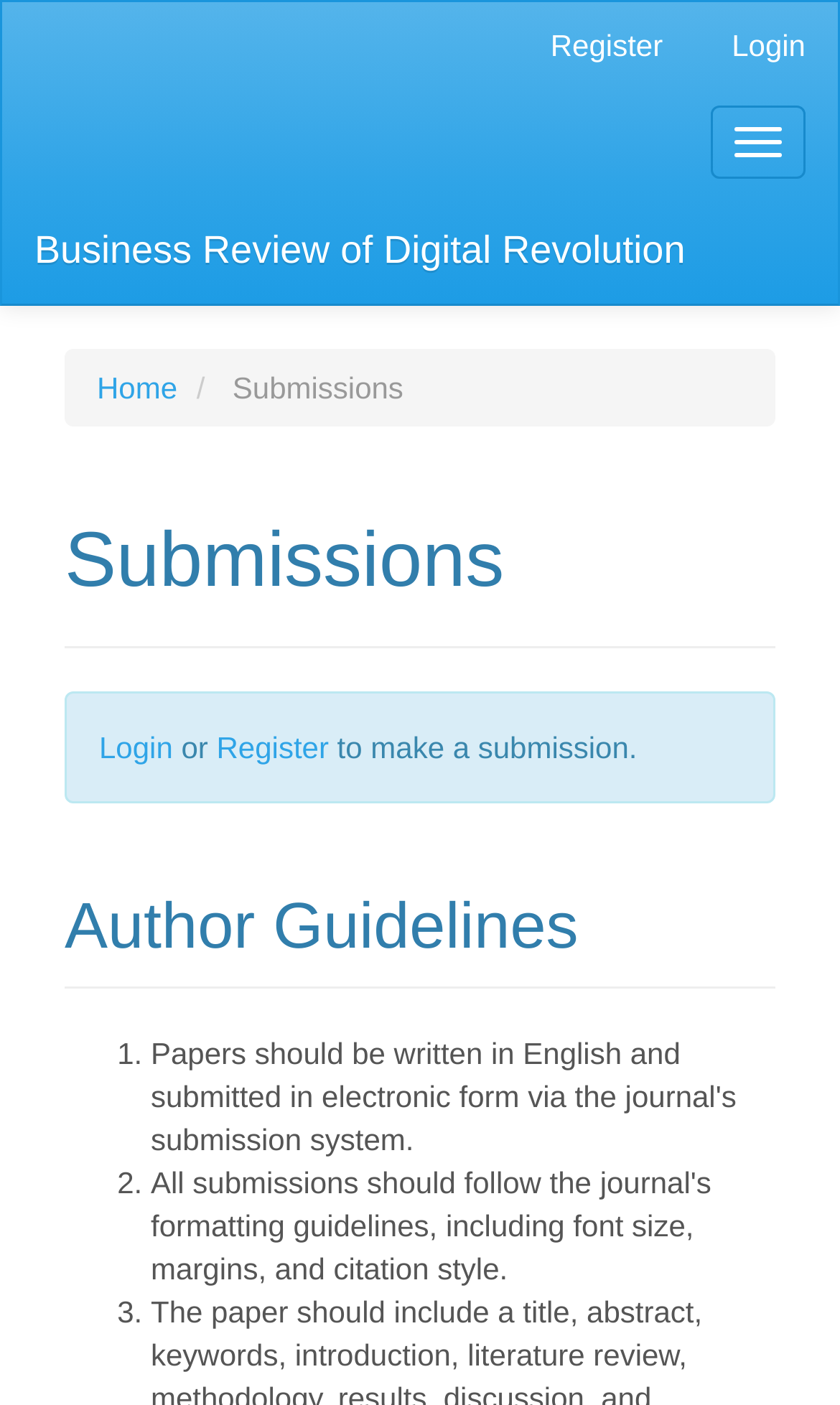Could you highlight the region that needs to be clicked to execute the instruction: "Click on Author Guidelines"?

[0.077, 0.633, 0.923, 0.704]